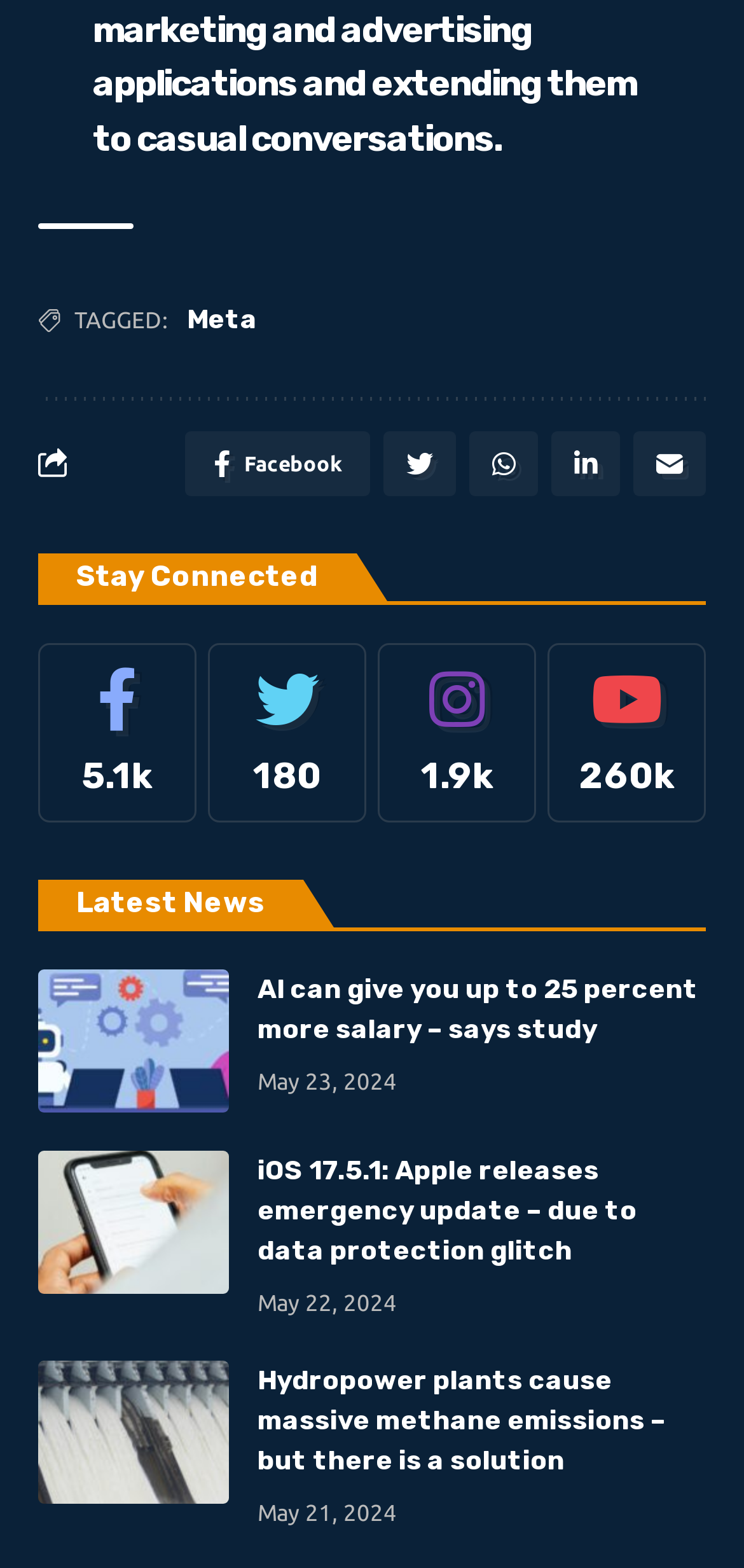Locate the bounding box coordinates of the UI element described by: "Facebook". The bounding box coordinates should consist of four float numbers between 0 and 1, i.e., [left, top, right, bottom].

[0.249, 0.275, 0.497, 0.317]